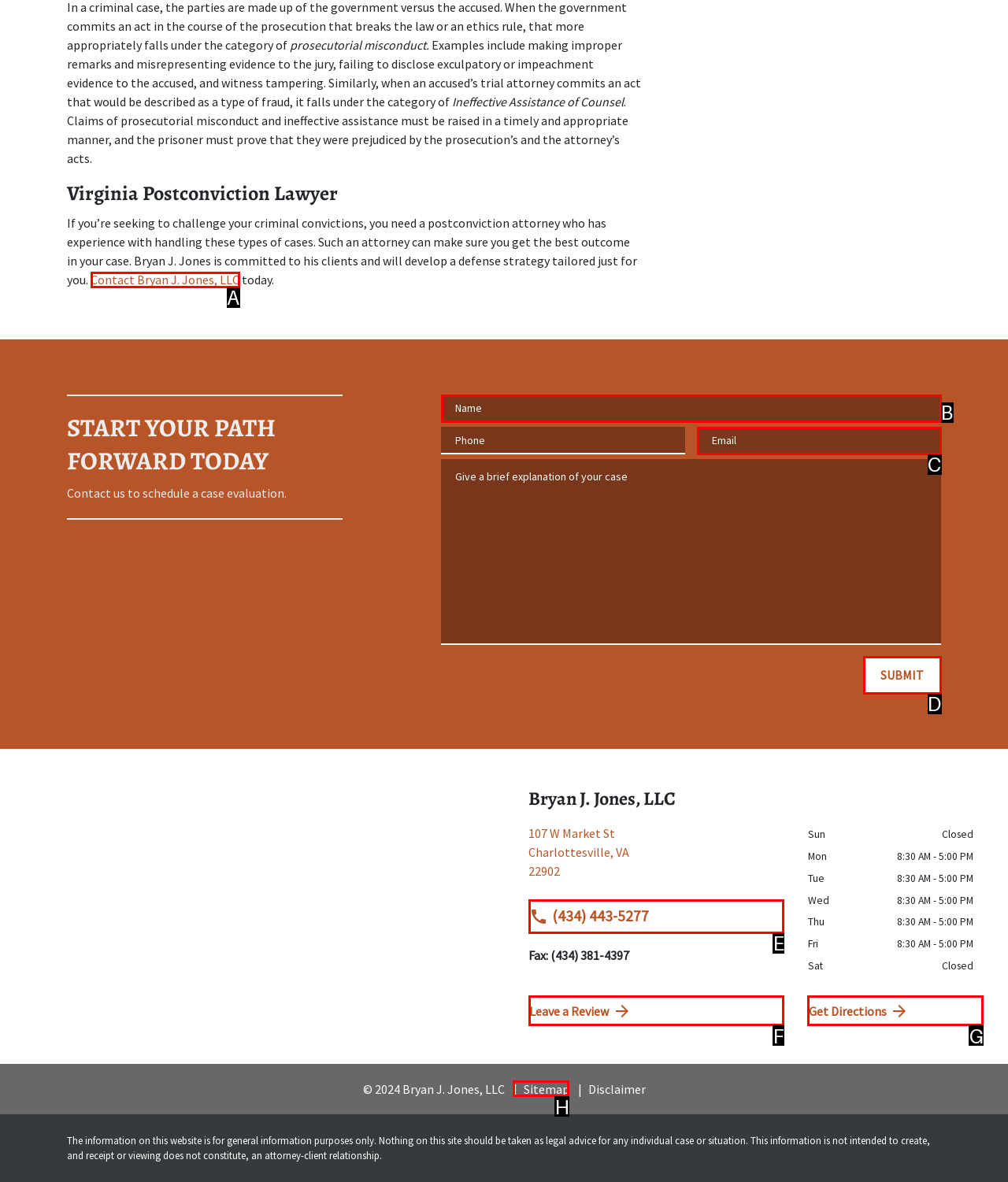Select the option that matches this description: Leave a Review
Answer by giving the letter of the chosen option.

F